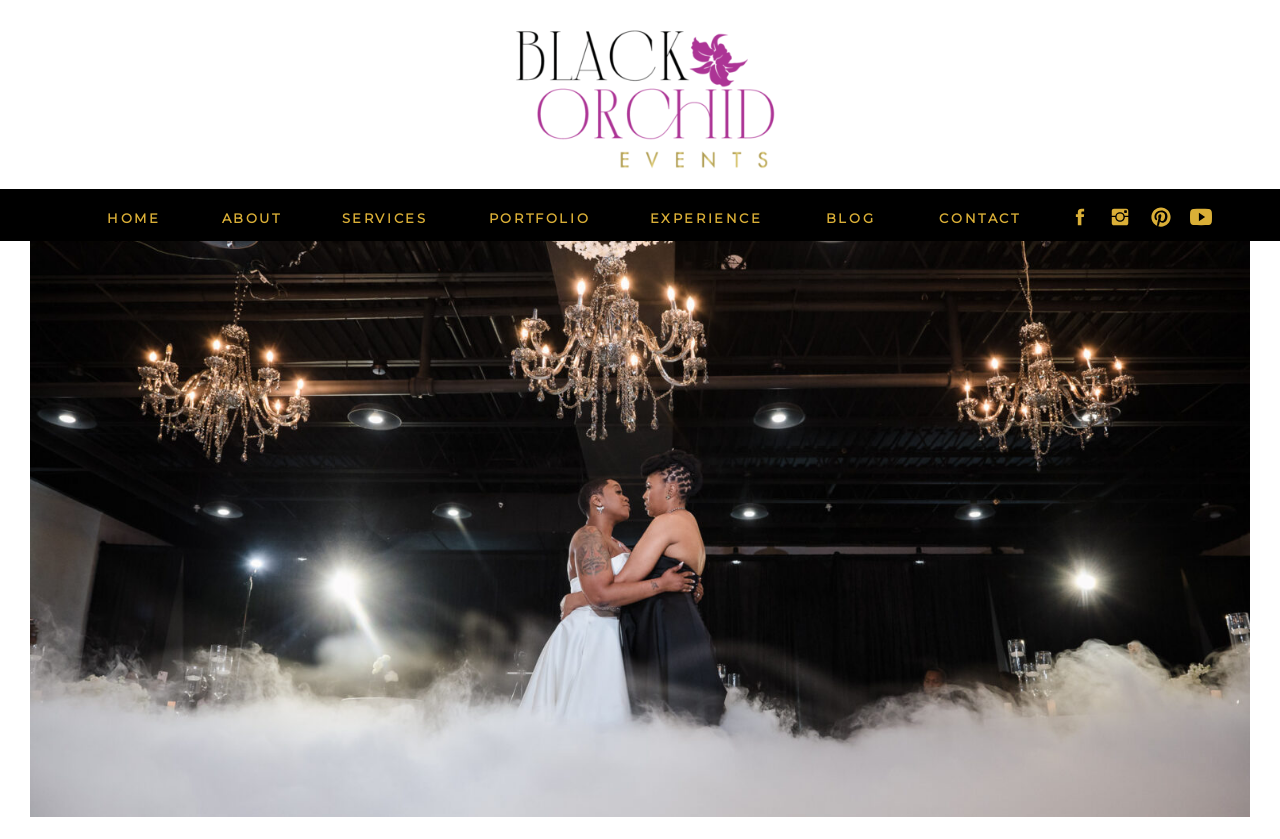Can you pinpoint the bounding box coordinates for the clickable element required for this instruction: "learn about the experience"? The coordinates should be four float numbers between 0 and 1, i.e., [left, top, right, bottom].

[0.507, 0.25, 0.596, 0.269]